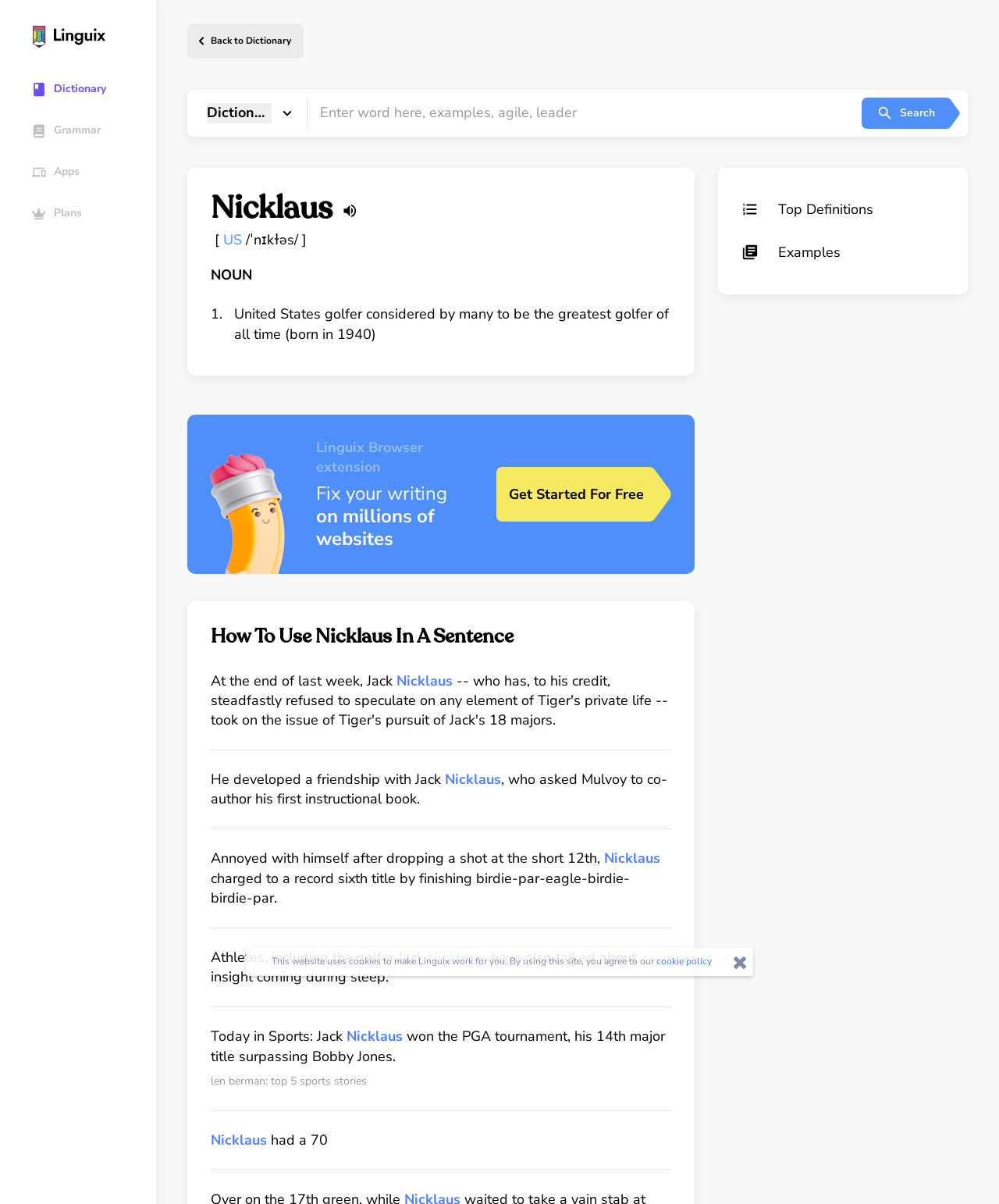Provide the bounding box coordinates of the section that needs to be clicked to accomplish the following instruction: "Get started with Linguix for free."

[0.497, 0.388, 0.649, 0.433]